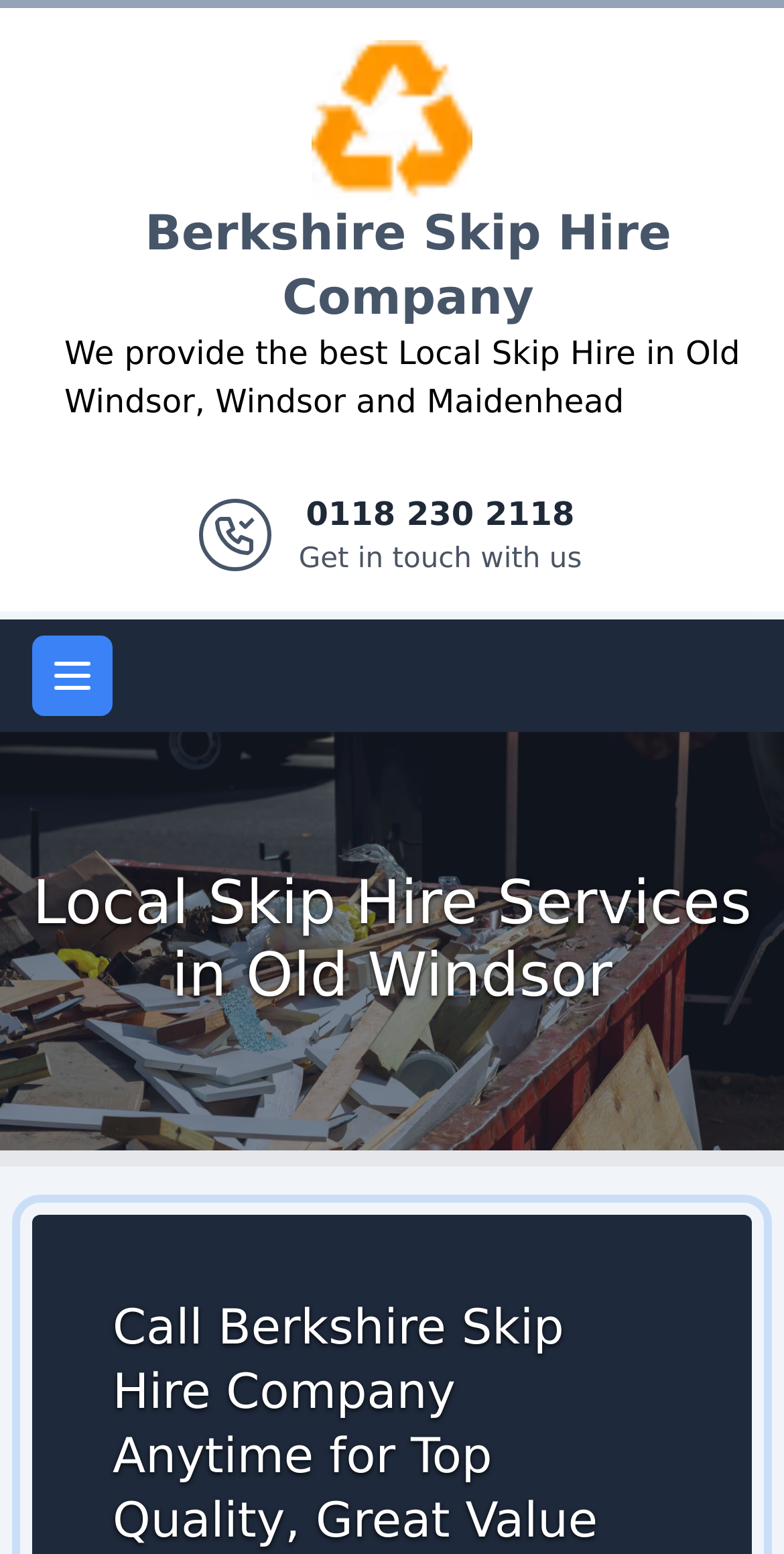Please locate and retrieve the main header text of the webpage.

Local Skip Hire Services in Old Windsor